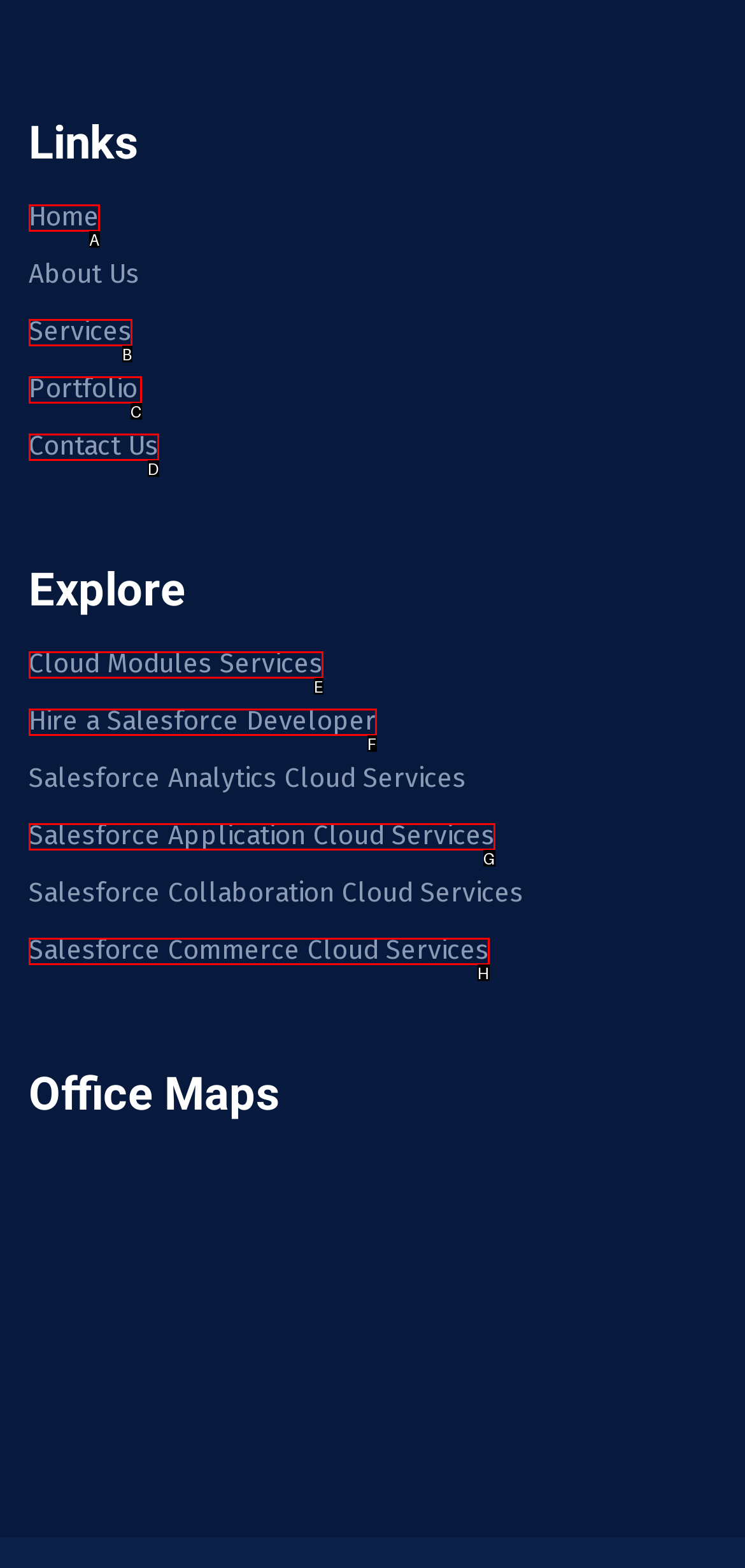Assess the description: Cloud Modules Services and select the option that matches. Provide the letter of the chosen option directly from the given choices.

E